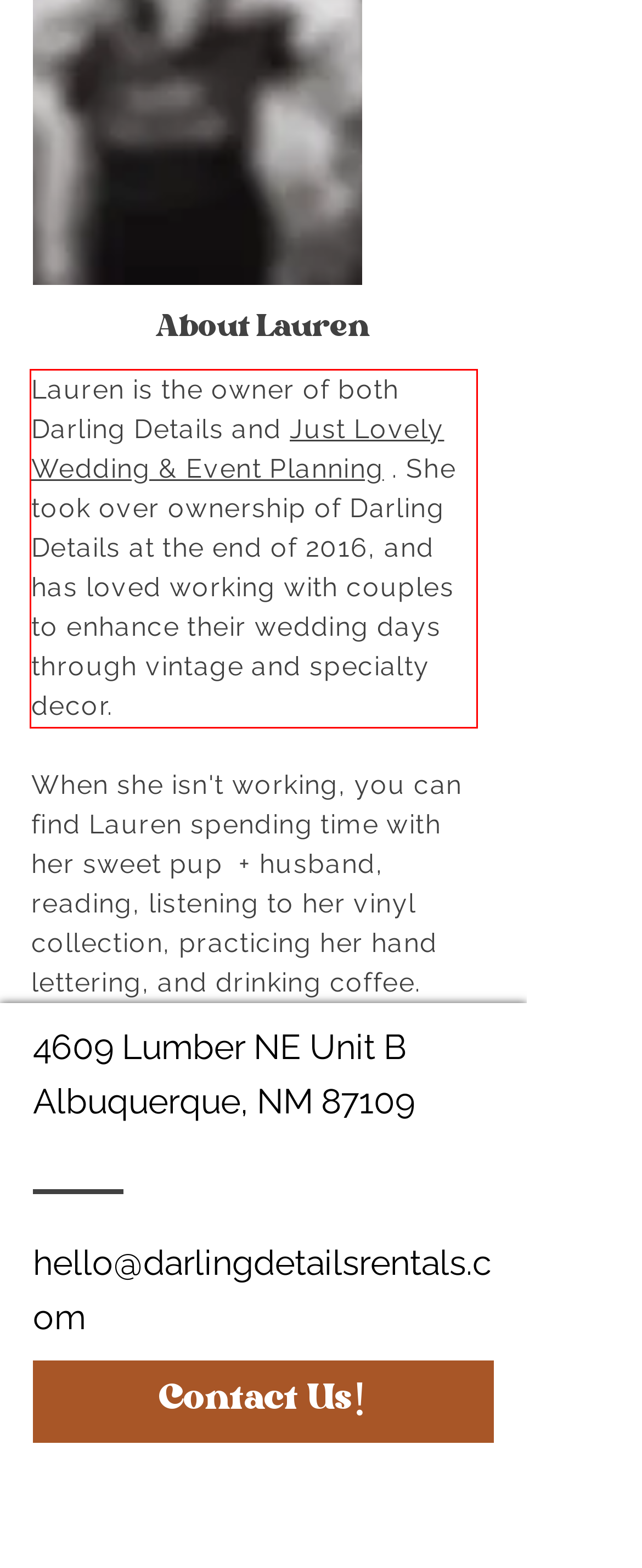You have a screenshot of a webpage with a red bounding box. Use OCR to generate the text contained within this red rectangle.

Lauren is the owner of both Darling Details and Just Lovely Wedding & Event Planning . She took over ownership of Darling Details at the end of 2016, and has loved working with couples to enhance their wedding days through vintage and specialty decor.